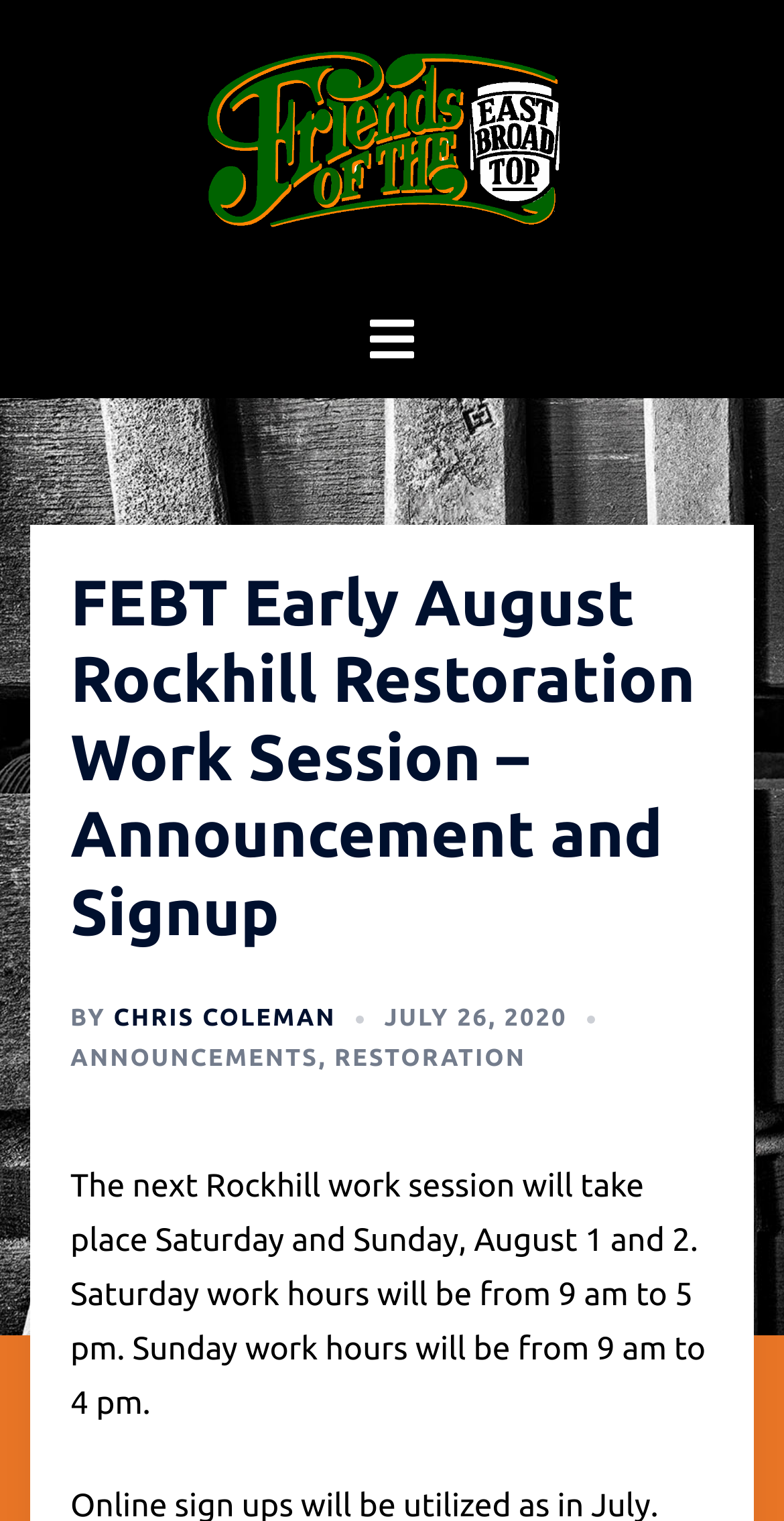What is the date of the Rockhill work session?
Using the information presented in the image, please offer a detailed response to the question.

I found the answer by looking at the text content of the webpage, specifically the paragraph that starts with 'The next Rockhill work session will take place...'. It mentions that the work session will take place on Saturday and Sunday, August 1 and 2.